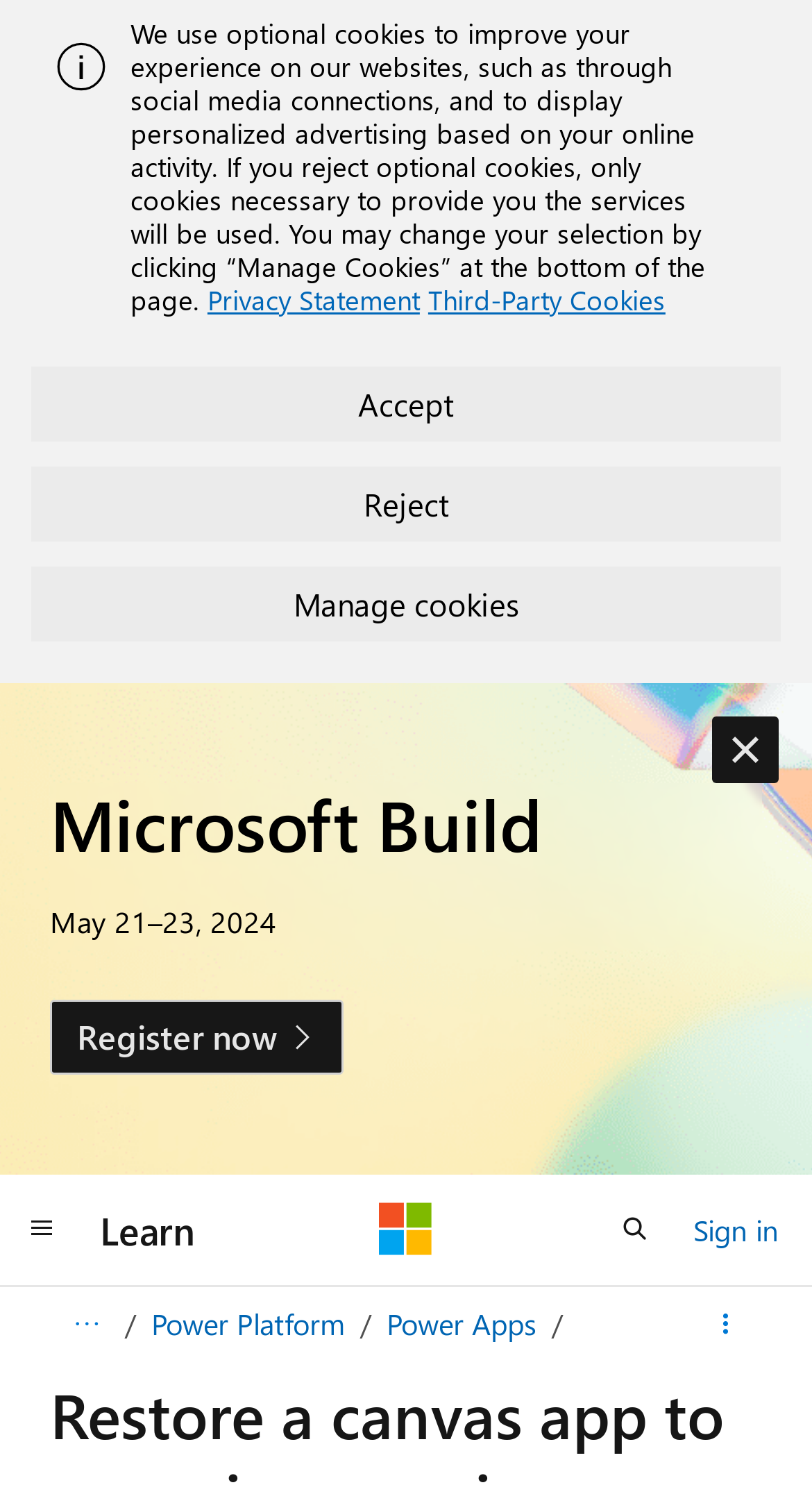Locate the bounding box coordinates of the UI element described by: "parent_node: Learn aria-label="Microsoft"". The bounding box coordinates should consist of four float numbers between 0 and 1, i.e., [left, top, right, bottom].

[0.467, 0.81, 0.533, 0.846]